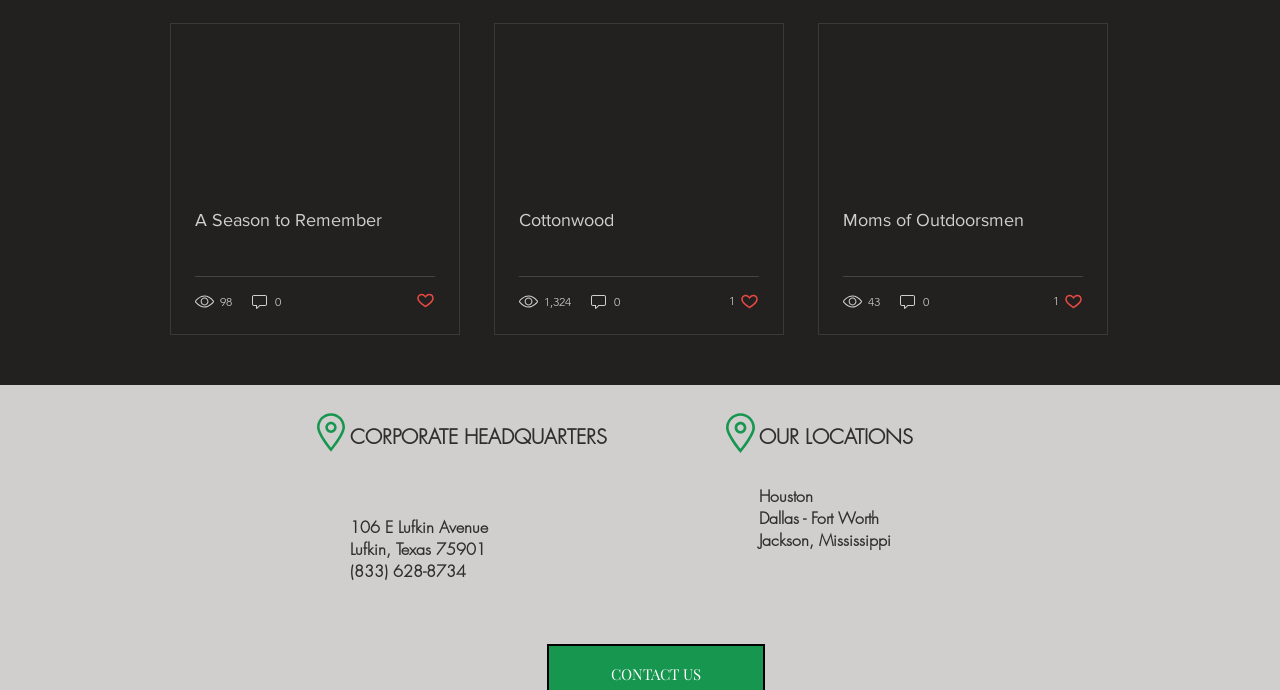Please identify the bounding box coordinates of the clickable region that I should interact with to perform the following instruction: "Click on the link 'Cottonwood'". The coordinates should be expressed as four float numbers between 0 and 1, i.e., [left, top, right, bottom].

[0.405, 0.304, 0.593, 0.333]